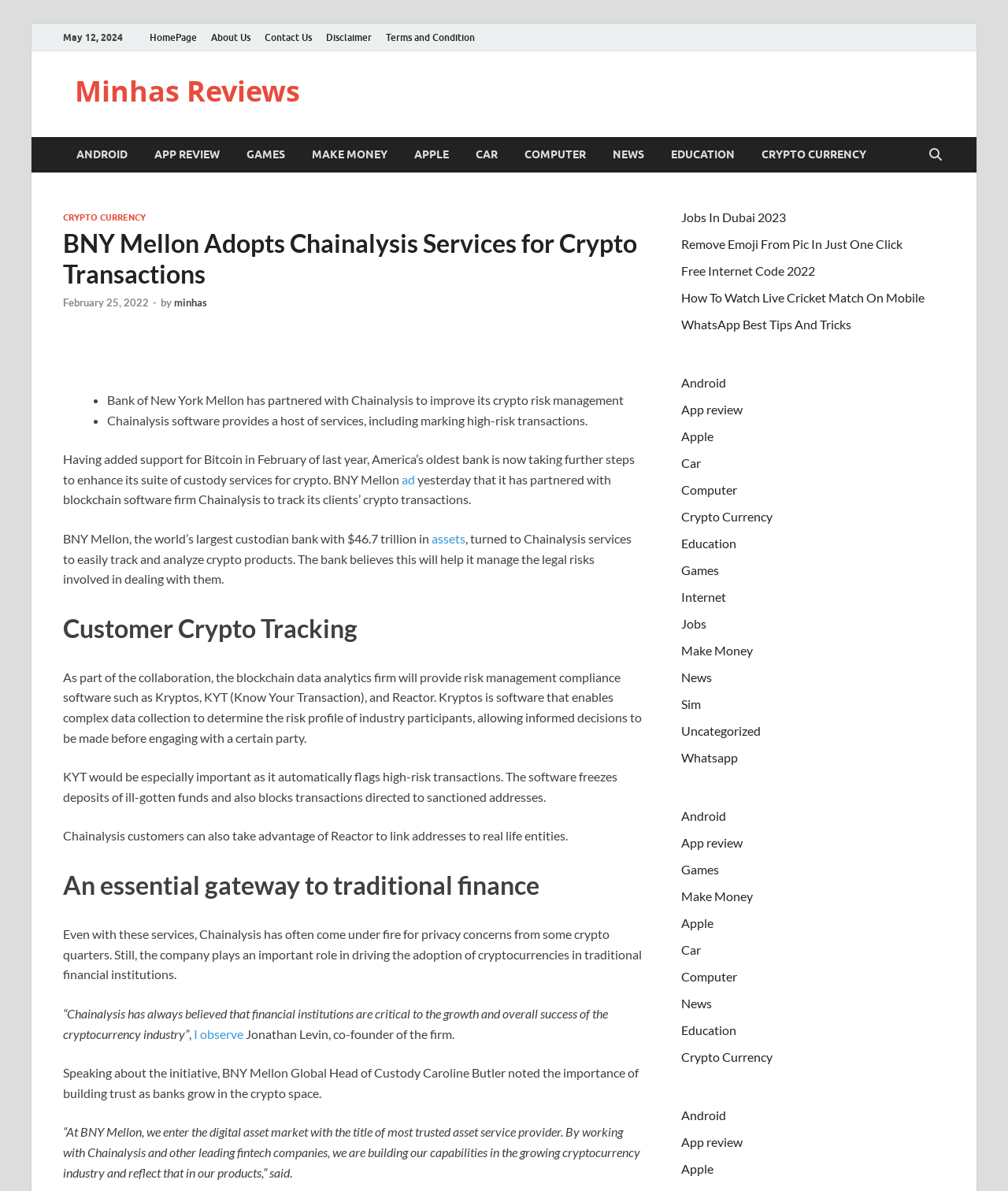What is the title of the section about customer crypto tracking?
From the image, provide a succinct answer in one word or a short phrase.

Customer Crypto Tracking